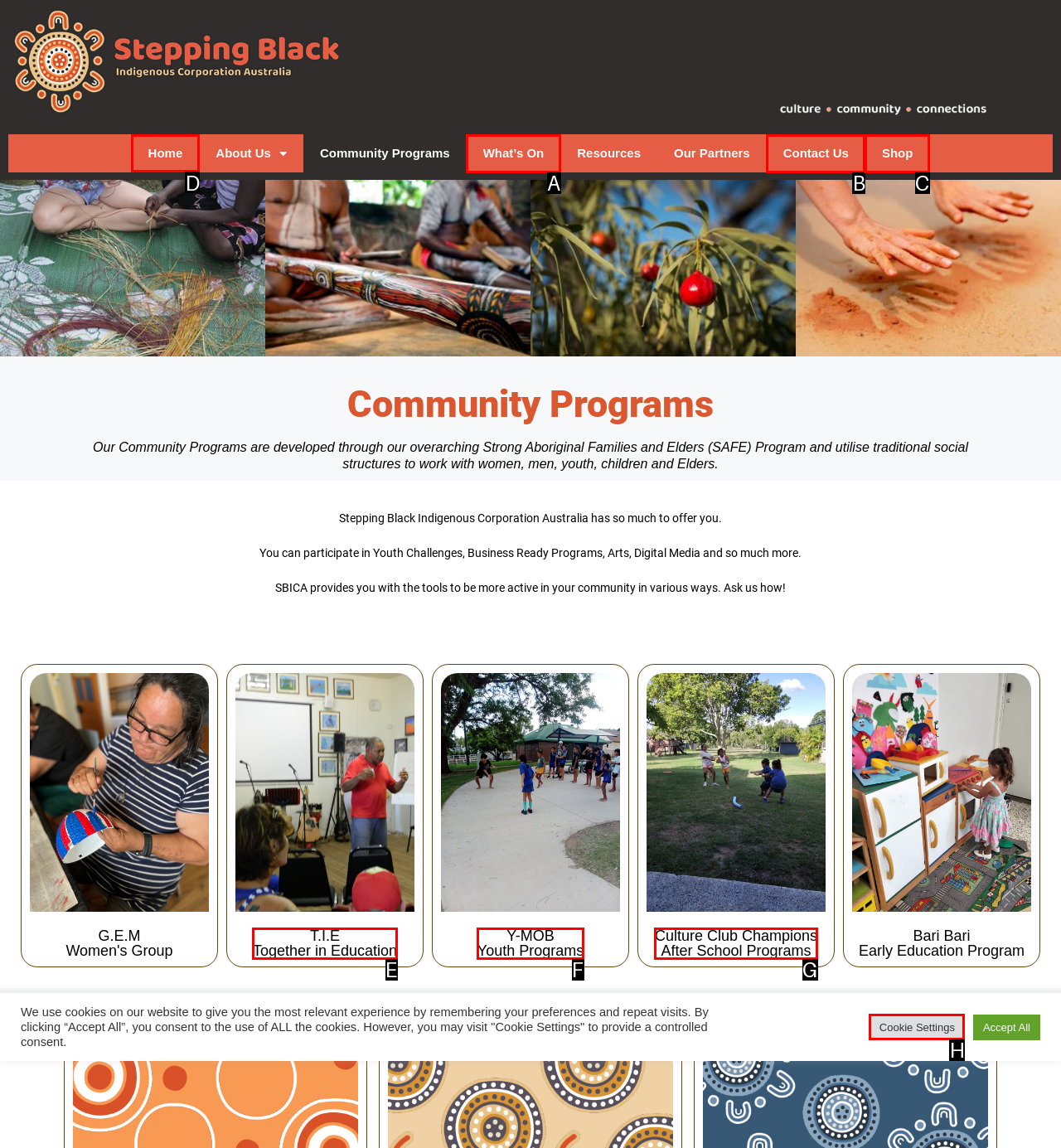Tell me which letter corresponds to the UI element that will allow you to Click the Home link. Answer with the letter directly.

D